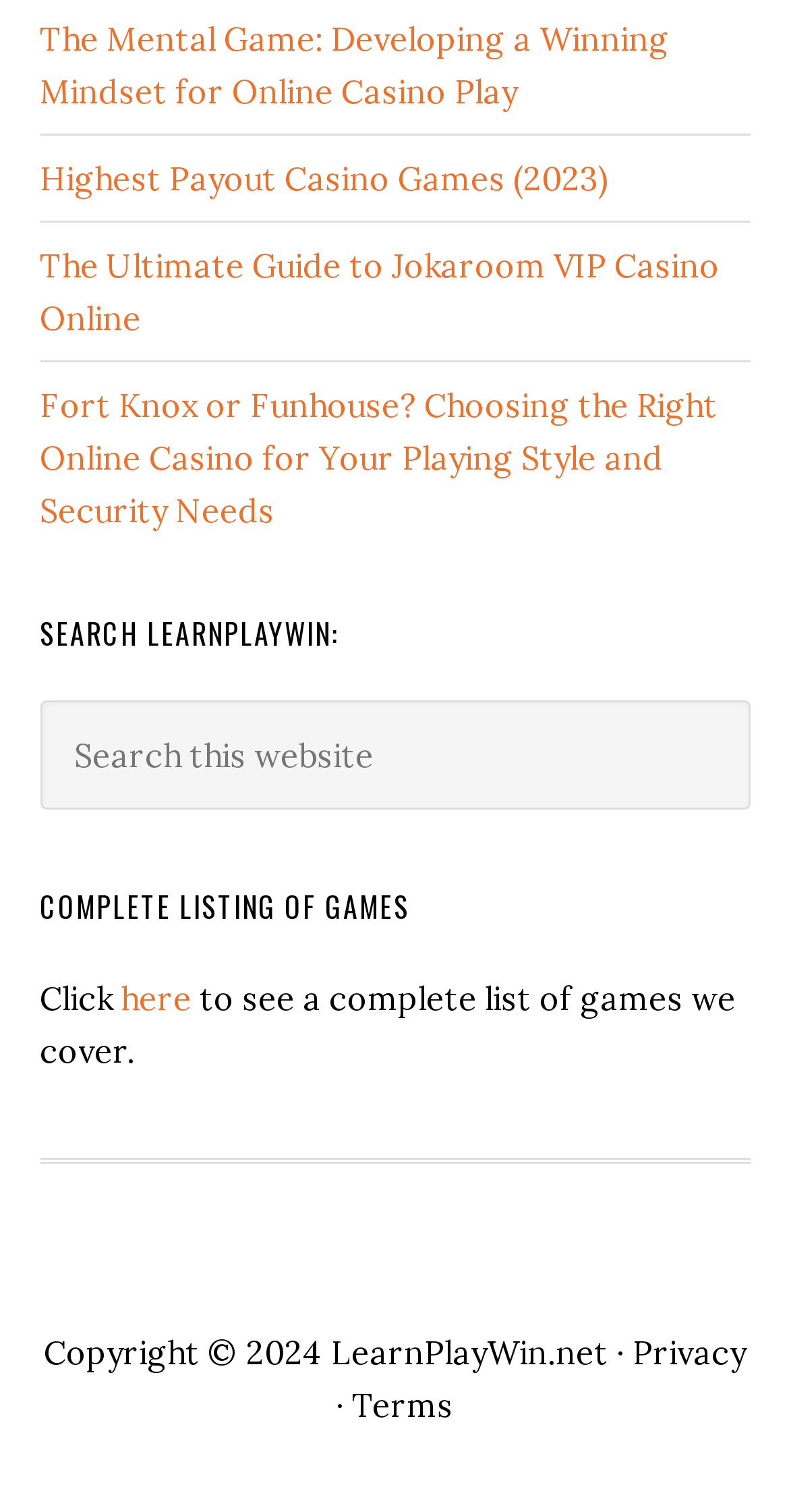Respond to the following question using a concise word or phrase: 
How many headings are on the webpage?

3